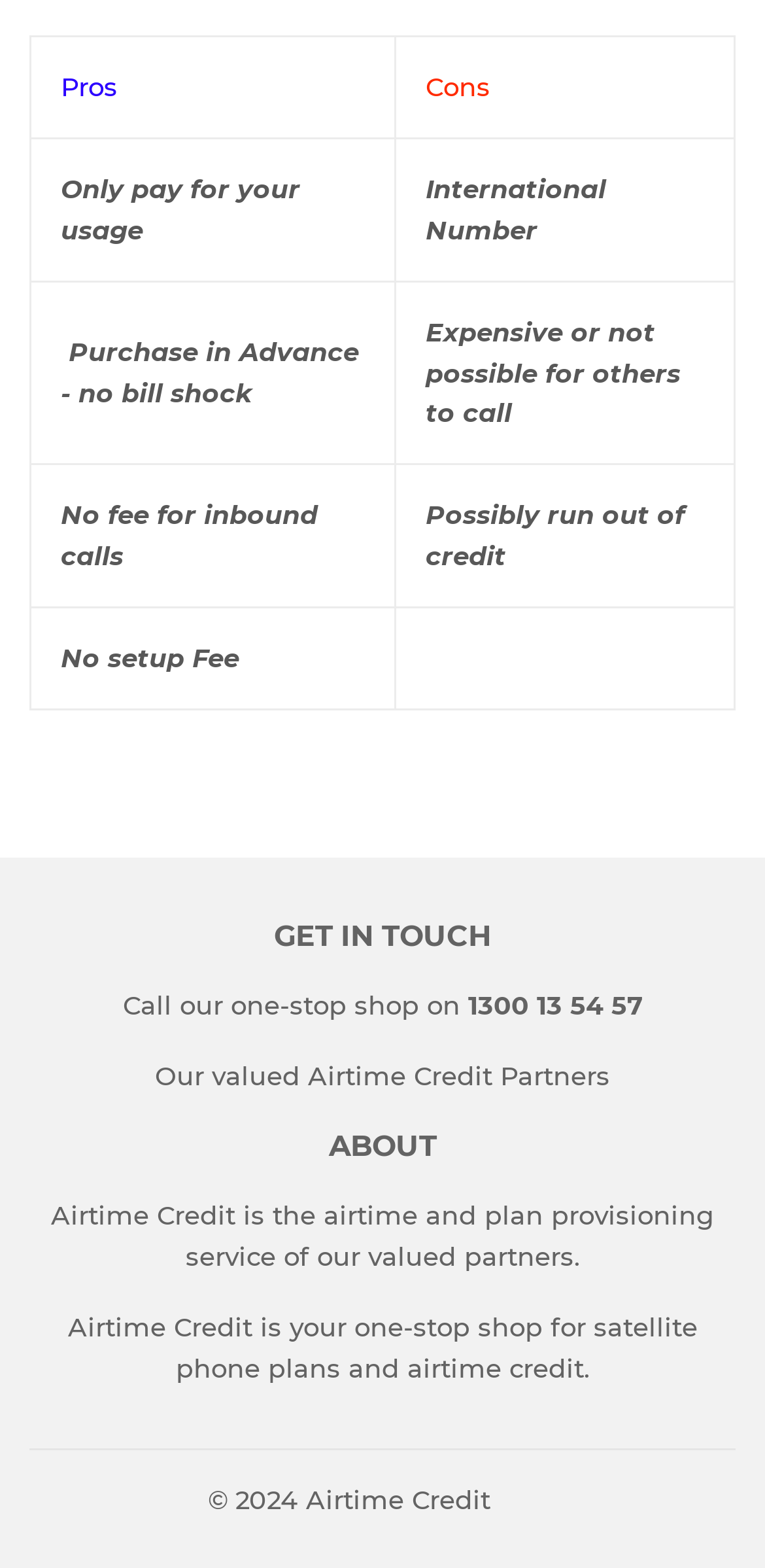Look at the image and write a detailed answer to the question: 
What is the phone number for the one-stop shop?

I found the phone number by looking at the StaticText element that says 'Call our one-stop shop on' and the adjacent StaticText element that contains the phone number.